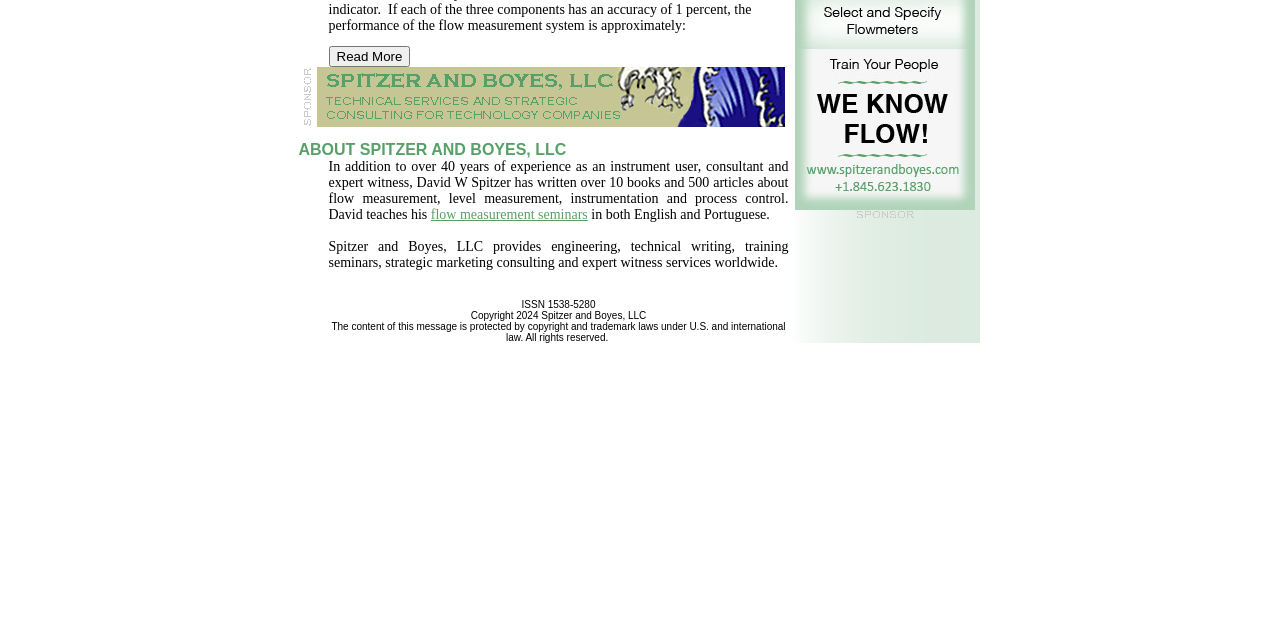Determine the bounding box of the UI component based on this description: "Read More". The bounding box coordinates should be four float values between 0 and 1, i.e., [left, top, right, bottom].

[0.257, 0.072, 0.321, 0.105]